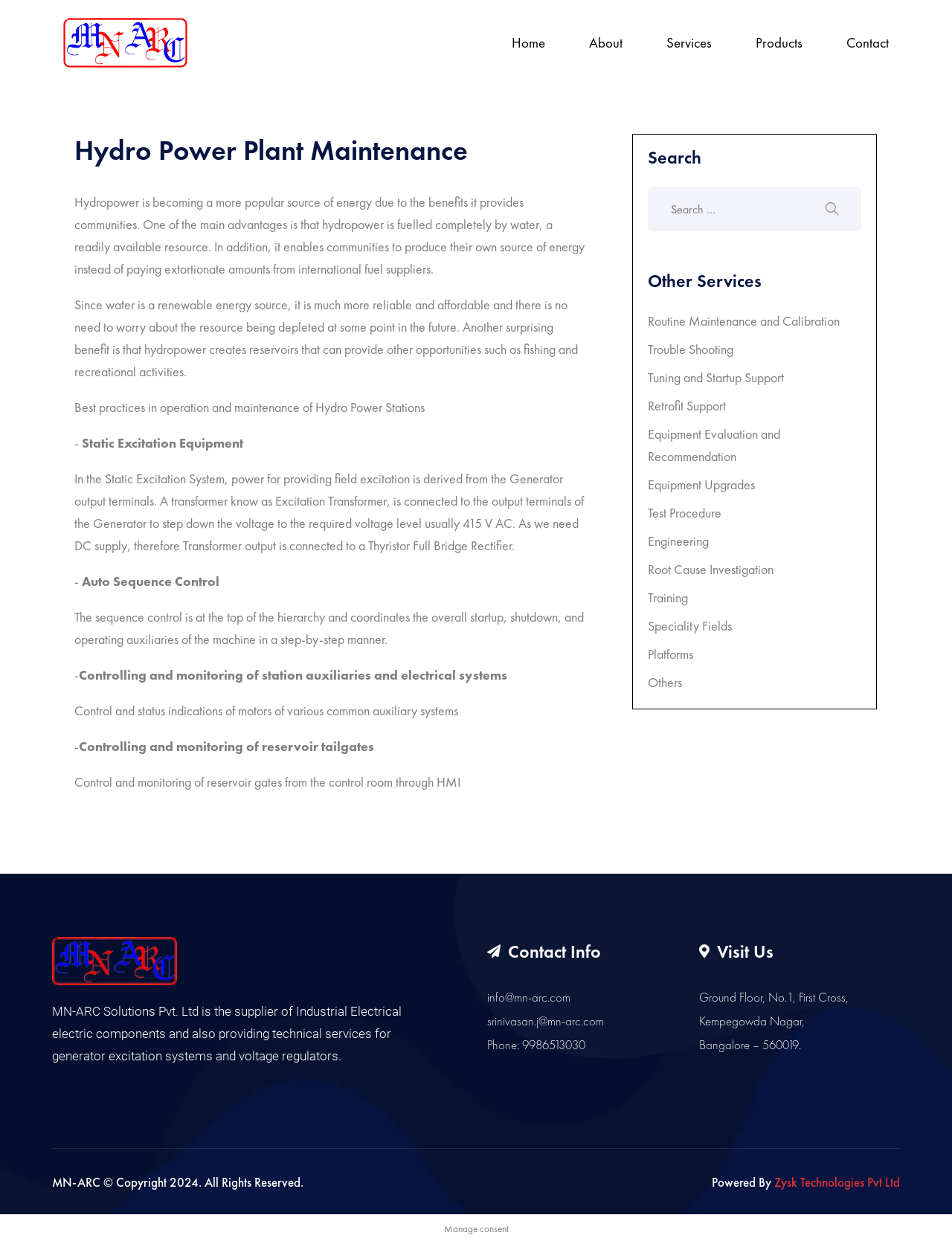Write a detailed summary of the webpage, including text, images, and layout.

The webpage is about Hydro Power Plant Maintenance, with the title "Hydro Power Plant Maintenance - MN-ARC" at the top. Below the title, there is a logo image and a navigation menu with links to "Home", "About", "Services", "Products", and "Contact".

The main content of the page is divided into sections. The first section has a heading "Hydro Power Plant Maintenance" and describes the benefits of hydropower, including its reliability, affordability, and renewable energy source. This section also mentions the creation of reservoirs that can provide opportunities for fishing and recreational activities.

The next section is about best practices in operation and maintenance of Hydro Power Stations, with a subheading "Static Excitation Equipment" that explains the process of providing field excitation to the generator. There are also sections on "Auto Sequence Control", "Controlling and monitoring of station auxiliaries and electrical systems", and "Controlling and monitoring of reservoir tailgates".

On the right side of the page, there is a search bar with a search button. Below the search bar, there are headings for "Other Services" and a list of links to various services, including "Routine Maintenance and Calibration", "Trouble Shooting", and "Engineering".

At the bottom of the page, there is a footer section with a logo image, a description of MN-ARC Solutions Pvt. Ltd, and contact information, including email addresses, phone number, and a physical address. There is also a copyright notice and a link to the website's developer, Zysk Technologies Pvt Ltd.